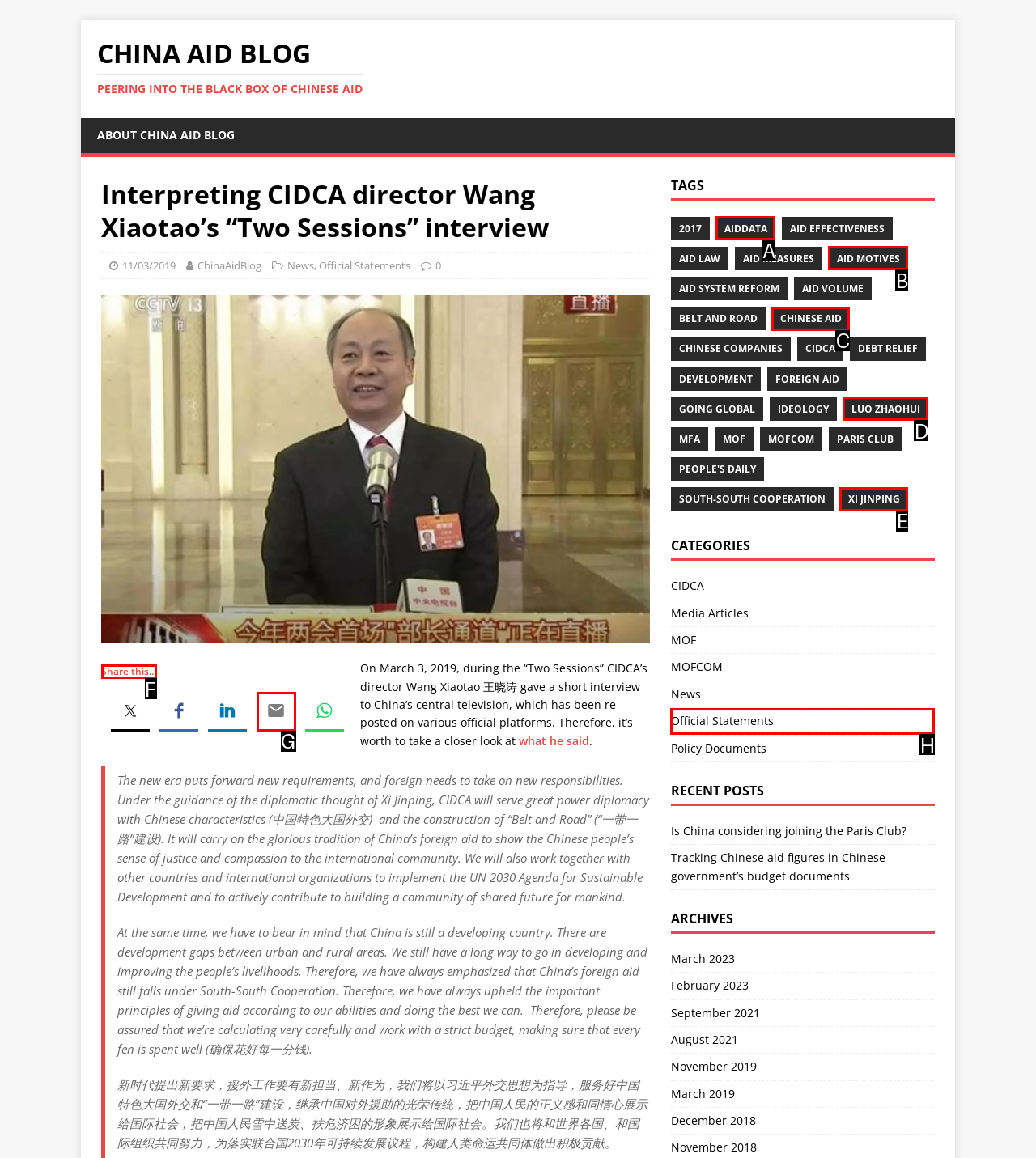Select the proper UI element to click in order to perform the following task: Visit the Blog. Indicate your choice with the letter of the appropriate option.

None